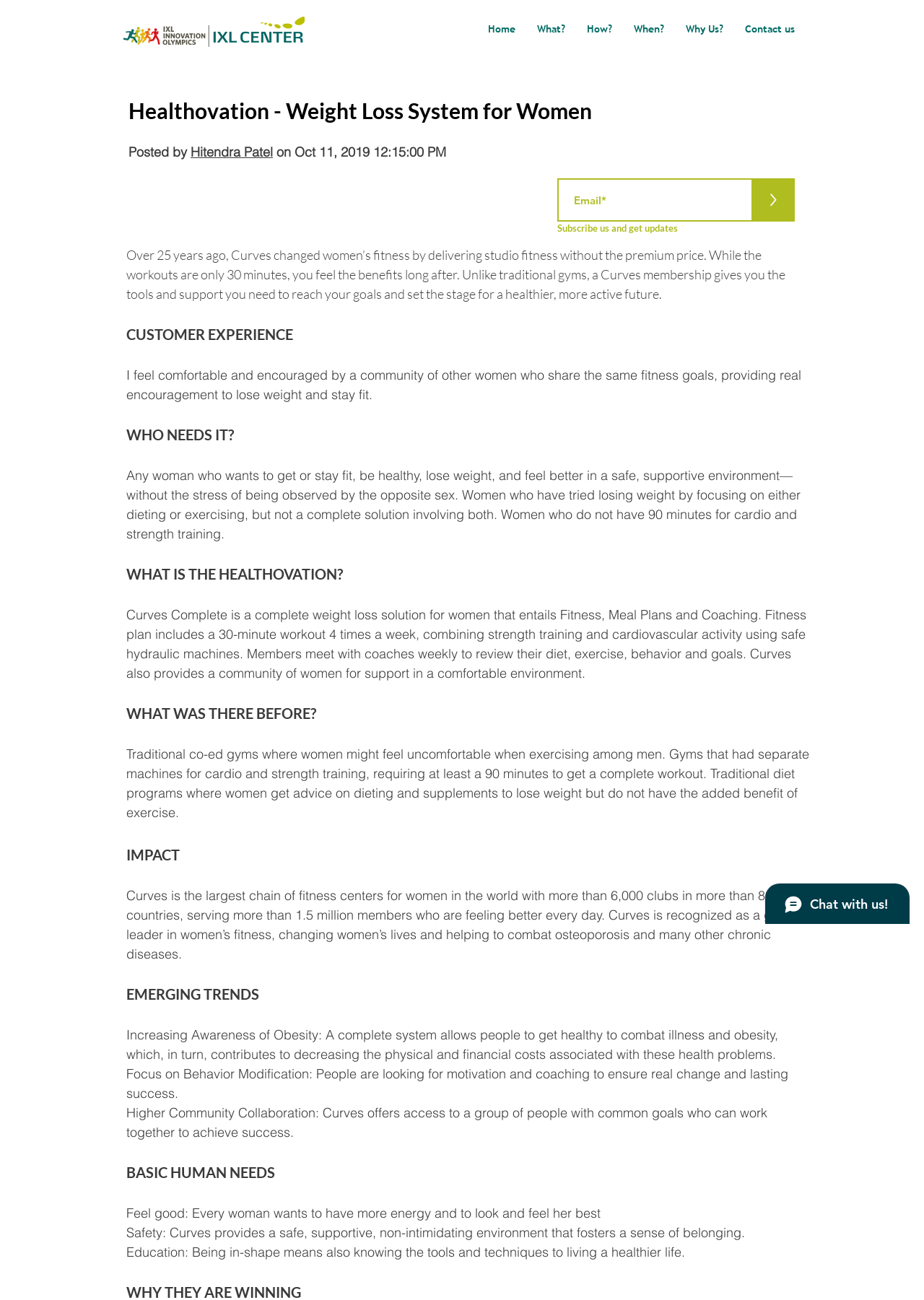Provide the bounding box coordinates for the area that should be clicked to complete the instruction: "Click the 'Contact us' link".

[0.795, 0.008, 0.872, 0.036]